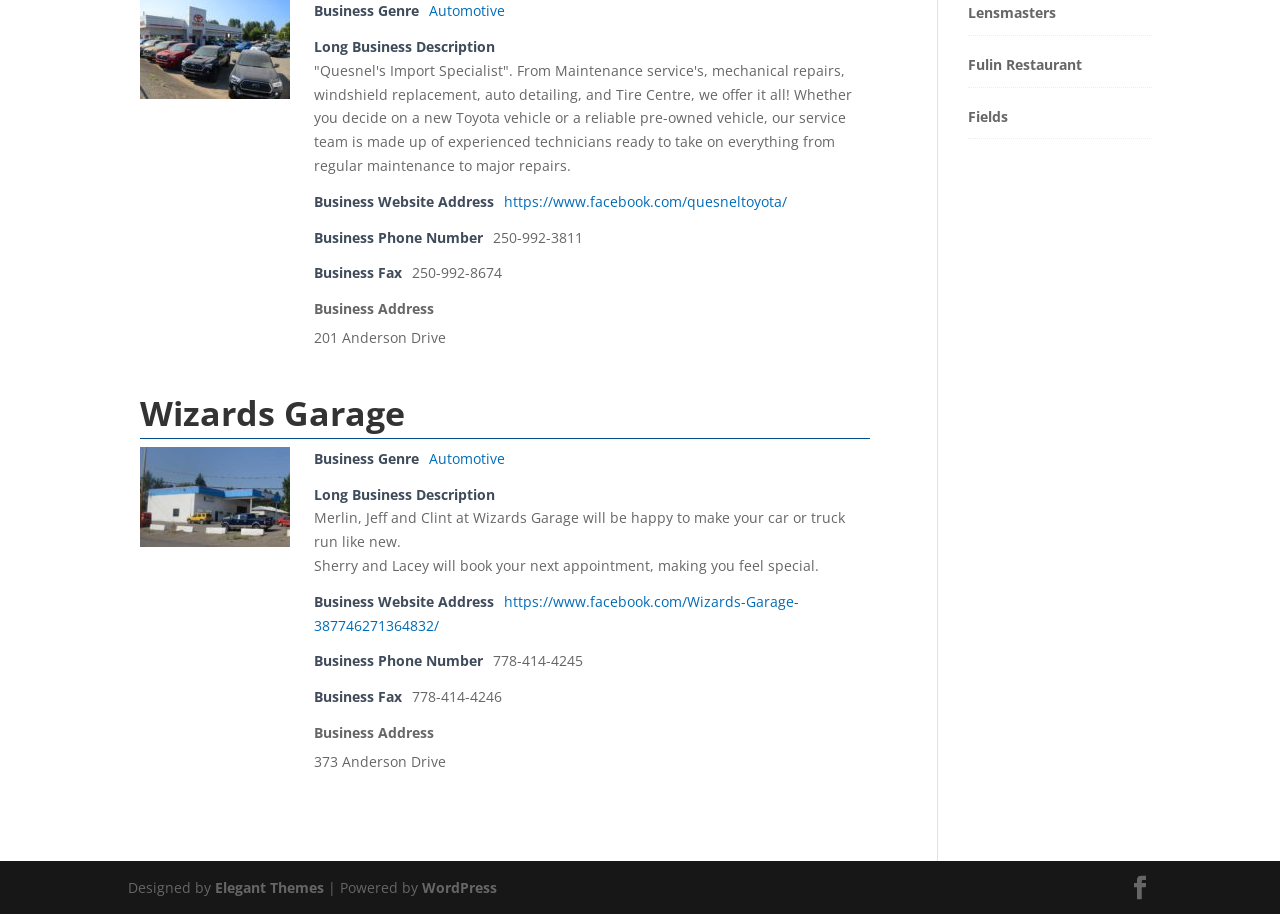Based on the element description: "Rochester Ny Directory", identify the bounding box coordinates for this UI element. The coordinates must be four float numbers between 0 and 1, listed as [left, top, right, bottom].

None